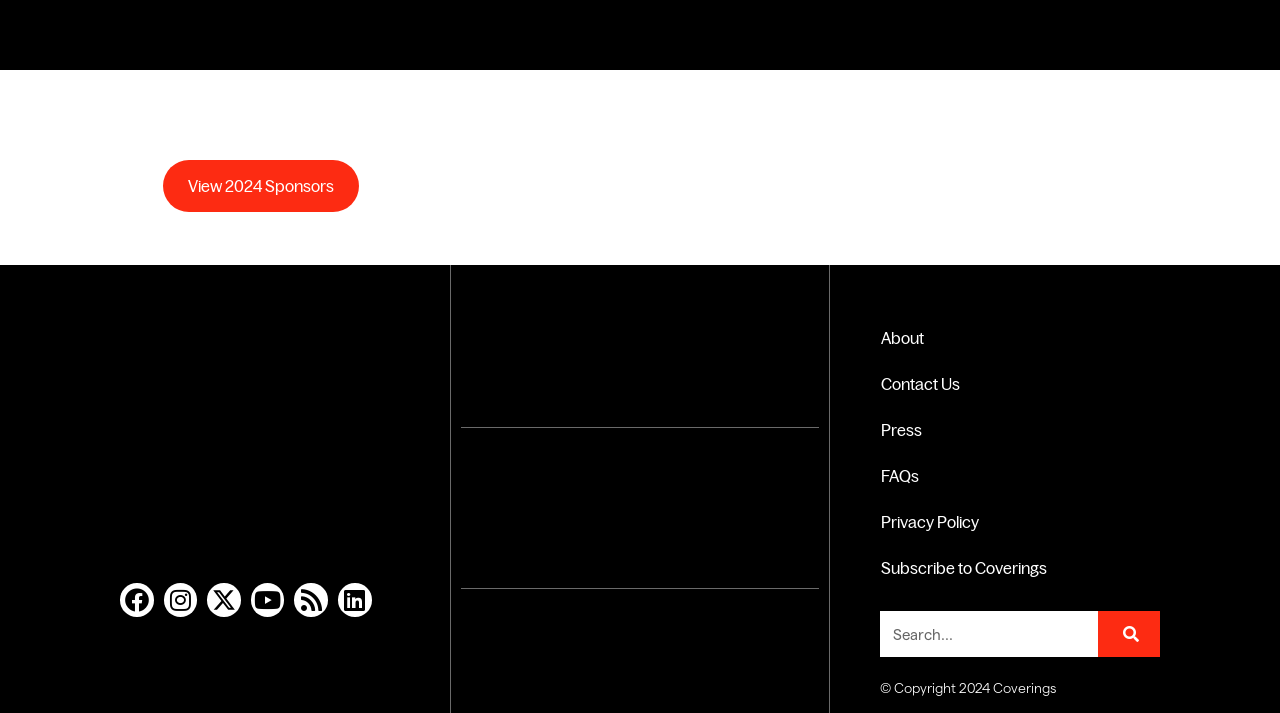Pinpoint the bounding box coordinates of the element that must be clicked to accomplish the following instruction: "Learn about Coverings". The coordinates should be in the format of four float numbers between 0 and 1, i.e., [left, top, right, bottom].

[0.673, 0.442, 0.906, 0.507]